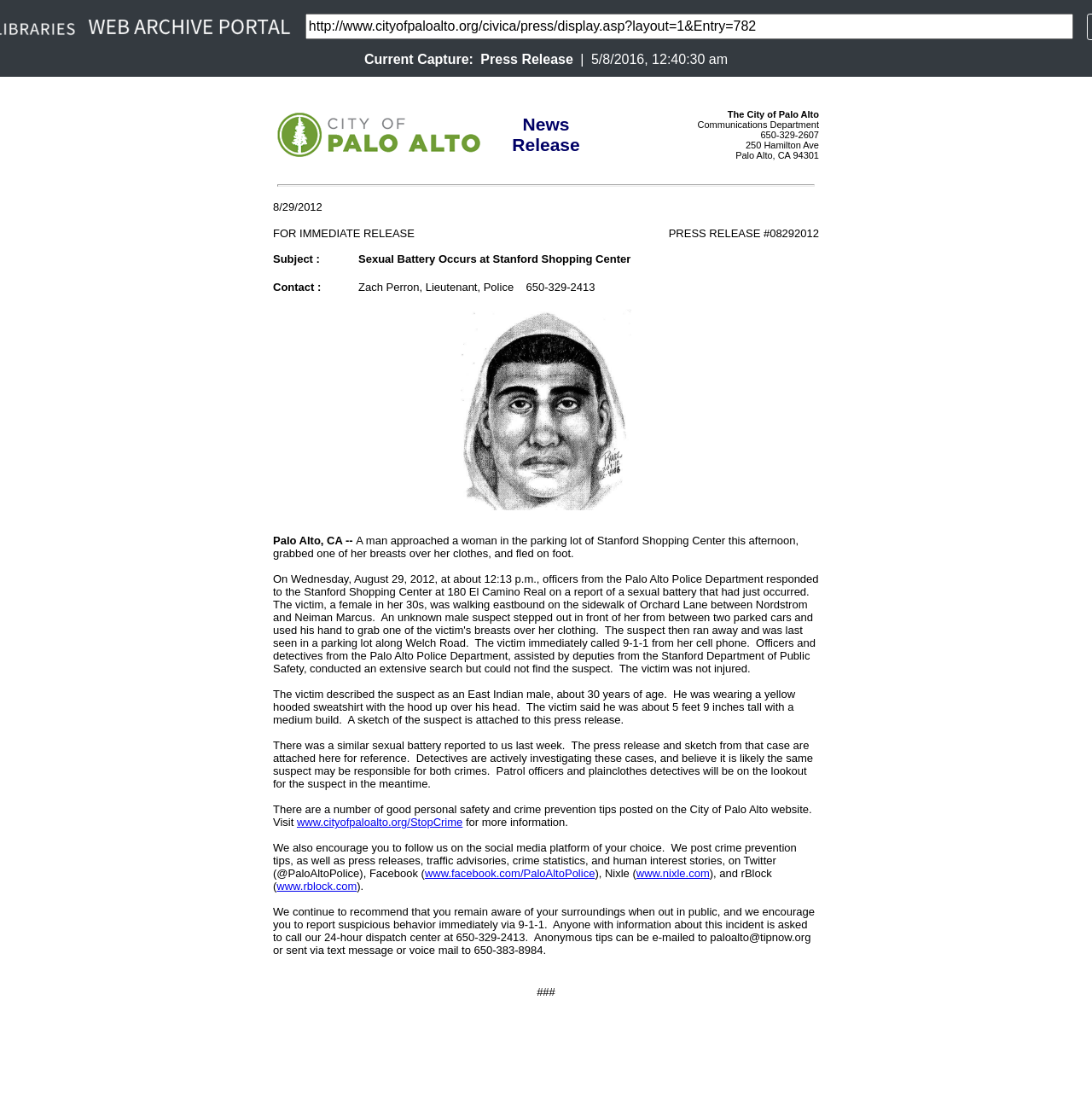Describe all visible elements and their arrangement on the webpage.

The webpage is an archived press release page. At the top, there is a search bar that spans almost the entire width of the page, with a text box that contains a default URL. Below the search bar, there are four pieces of text aligned horizontally: "Current Capture:", "Press Release", a vertical bar "|", and a date and time "5/8/2016, 12:40:30 am". 

The main content of the page is an iframe that occupies the majority of the page, starting from the top and going all the way down to the bottom, and spanning the entire width of the page.